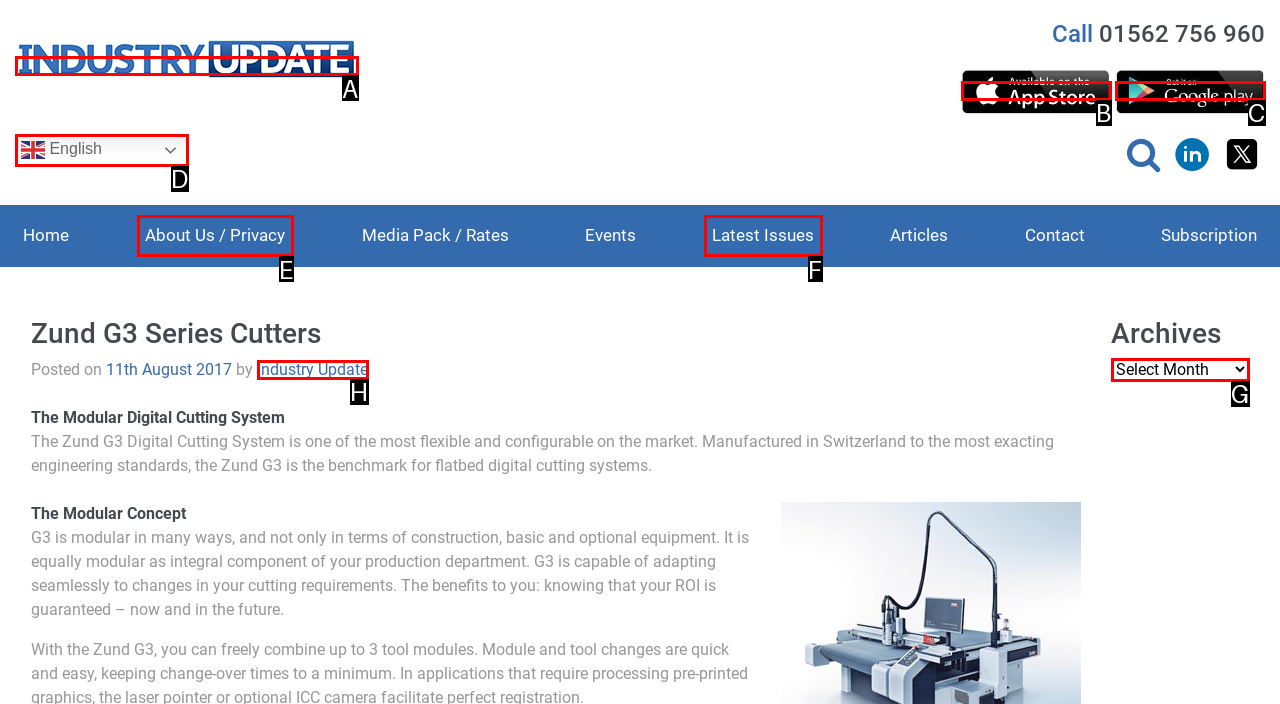Identify the HTML element that should be clicked to accomplish the task: Switch to English
Provide the option's letter from the given choices.

D